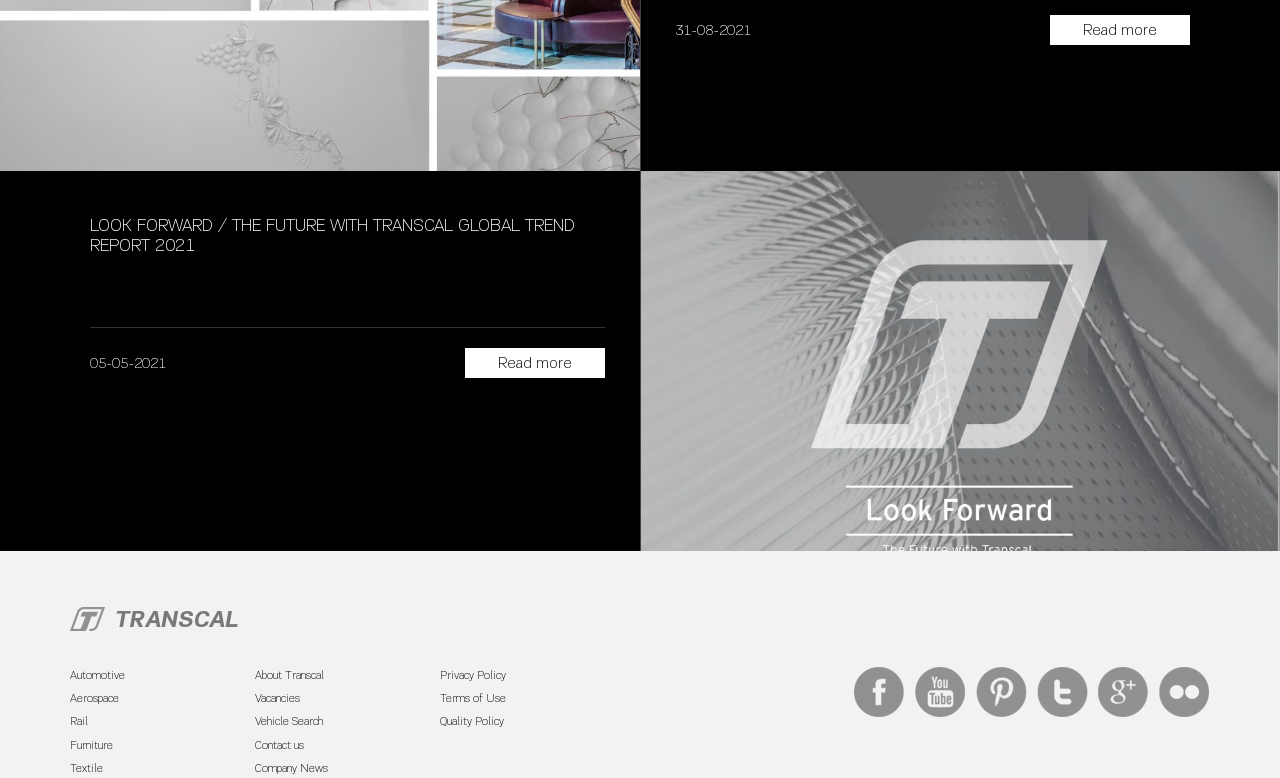Locate the bounding box coordinates of the clickable area needed to fulfill the instruction: "Read more about the Transcal Global Trend Report 2021".

[0.07, 0.276, 0.449, 0.327]